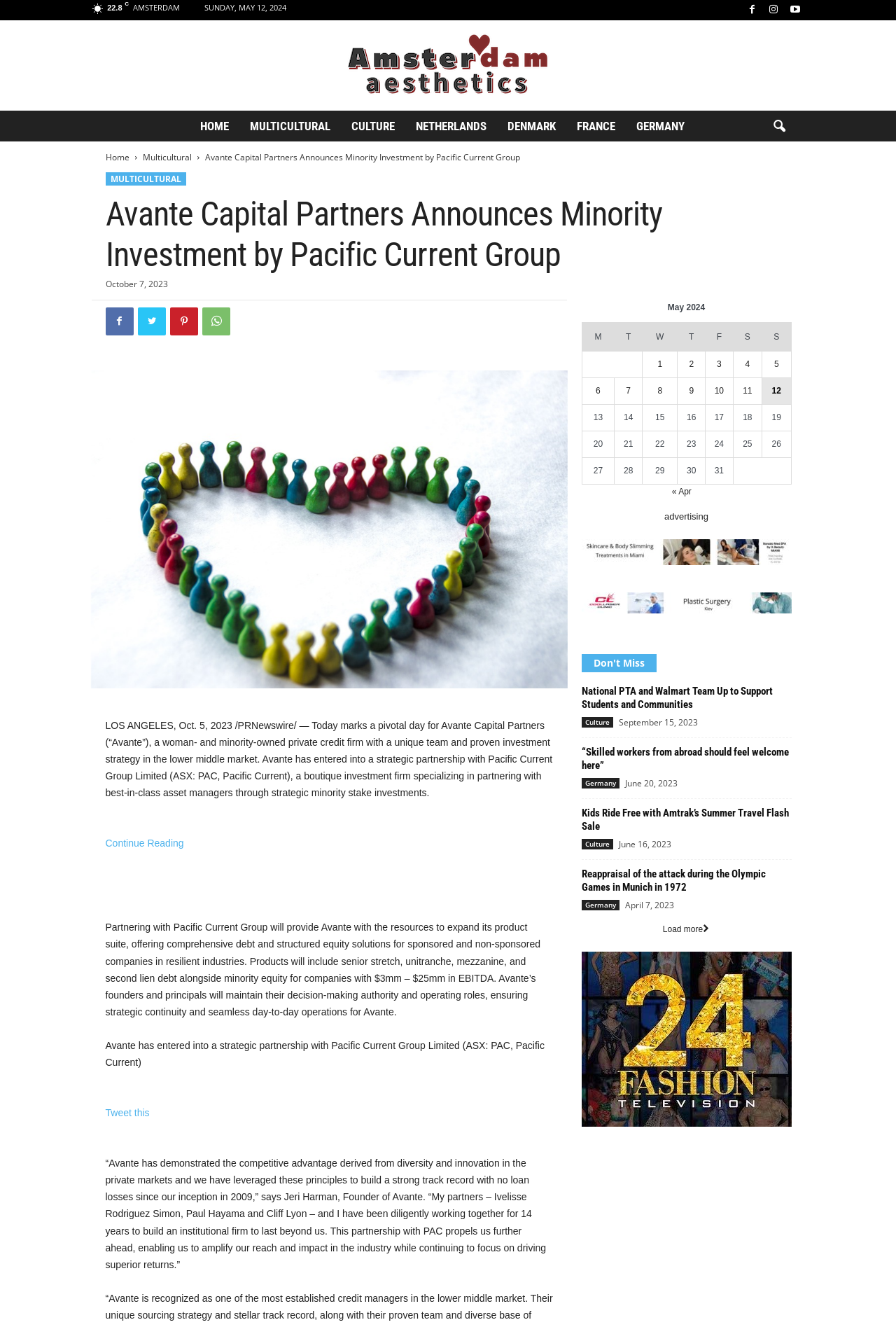What is the purpose of the partnership between Avante and Pacific Current Group?
Please provide a single word or phrase based on the screenshot.

To expand product suite